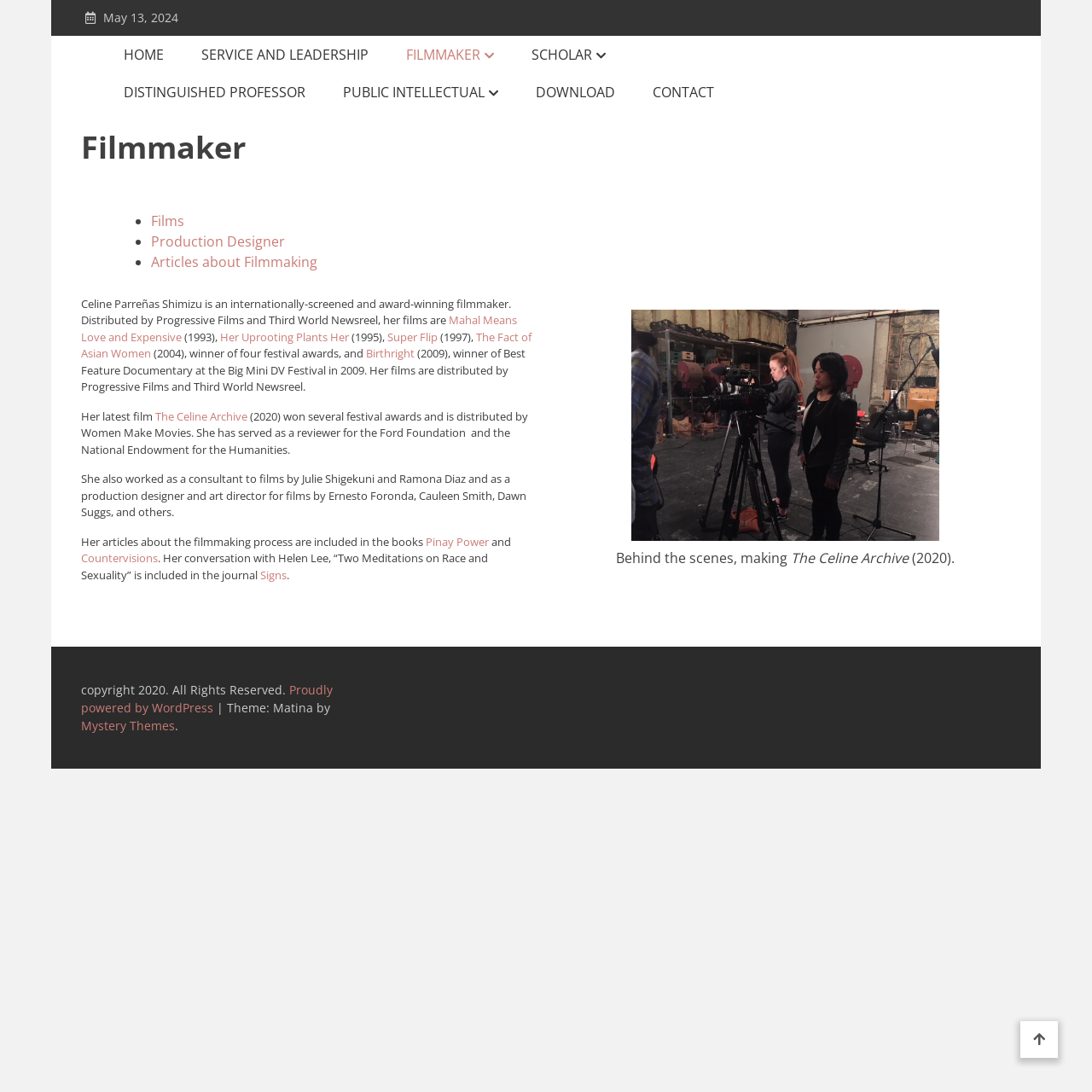Find the bounding box coordinates of the clickable region needed to perform the following instruction: "Click on HOME". The coordinates should be provided as four float numbers between 0 and 1, i.e., [left, top, right, bottom].

[0.113, 0.041, 0.15, 0.059]